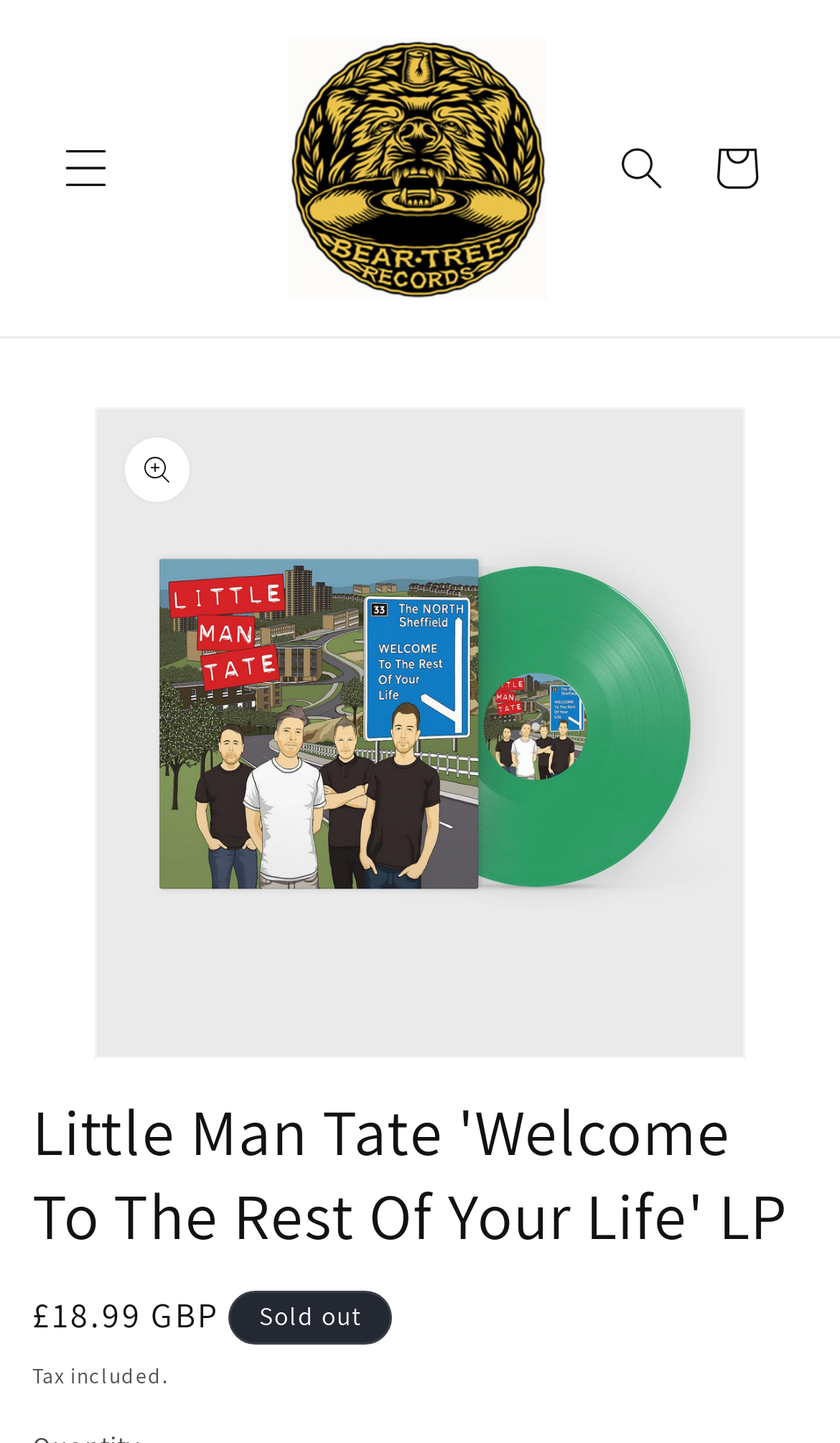What is the function of the button at the top right?
Carefully analyze the image and provide a thorough answer to the question.

I found the function of the button at the top right by looking at the button with the text 'Search' and the hasPopup property set to dialog, which indicates that it is a search button.